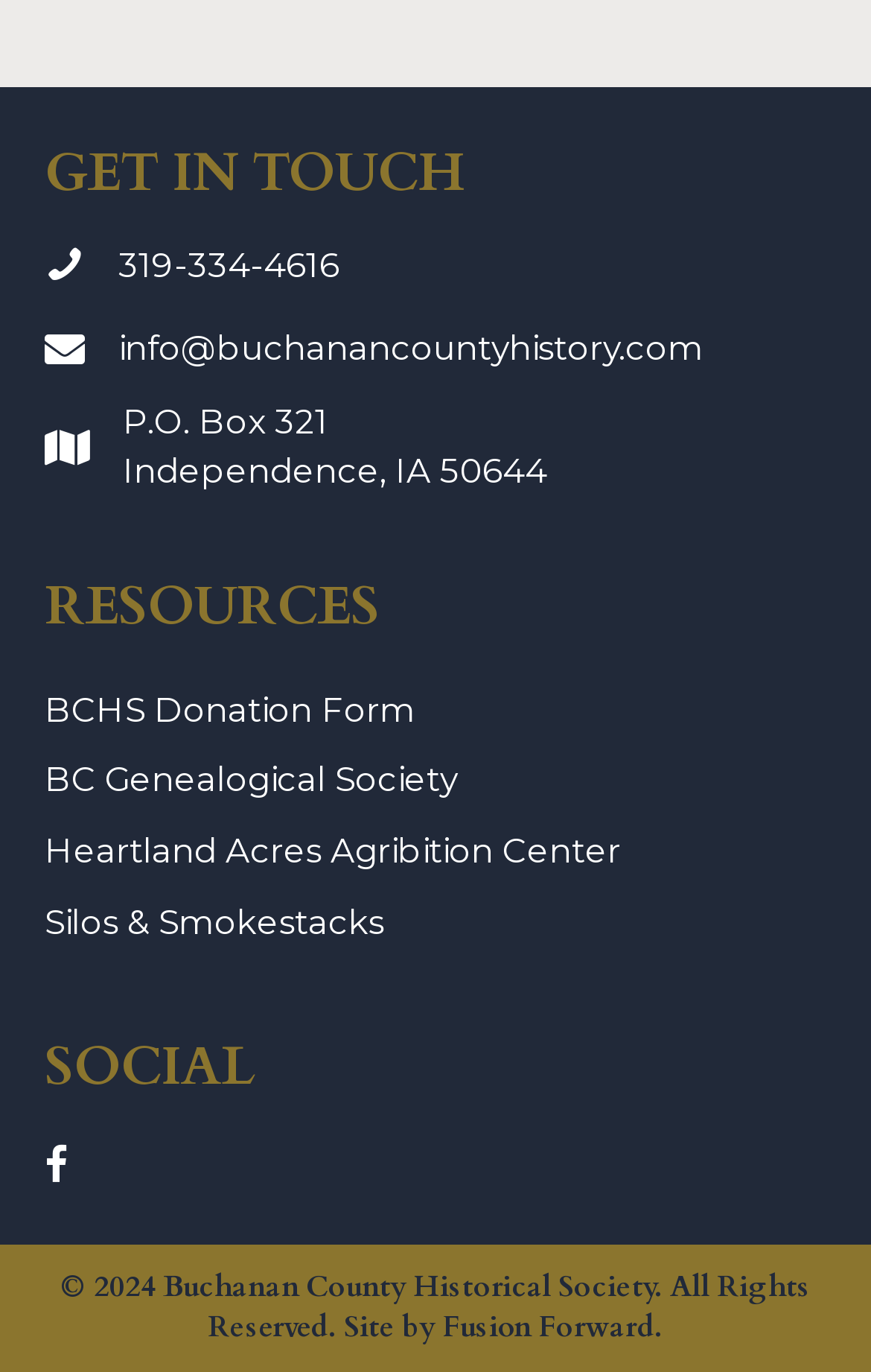What is the mailing address of Buchanan County Historical Society?
Please craft a detailed and exhaustive response to the question.

I found the mailing address by looking at the static text elements under the 'Mailing Address' label, which are 'P.O. Box 321' and 'Independence, IA 50644'.